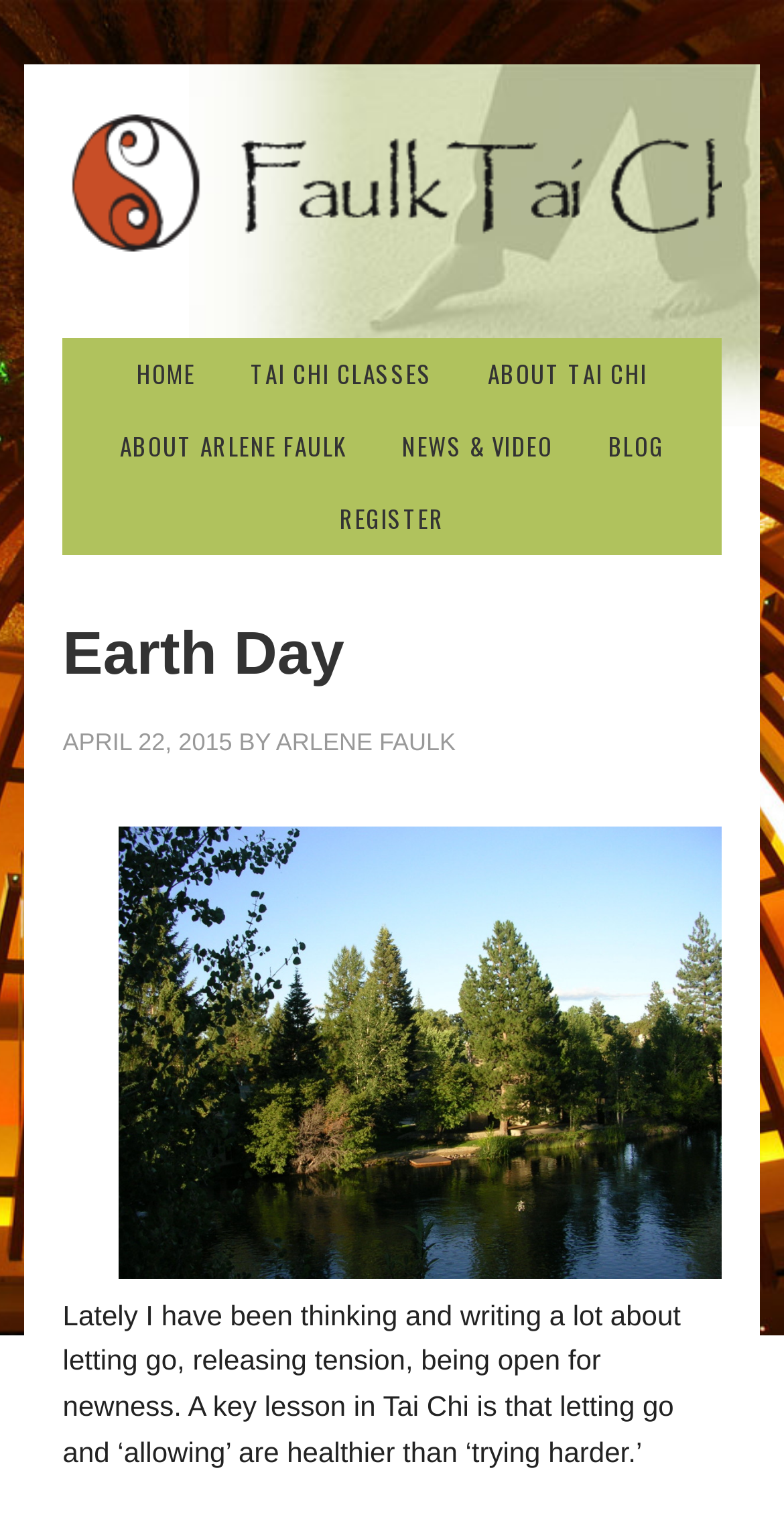Find the bounding box coordinates for the element that must be clicked to complete the instruction: "read about tai chi classes". The coordinates should be four float numbers between 0 and 1, indicated as [left, top, right, bottom].

[0.288, 0.223, 0.582, 0.271]